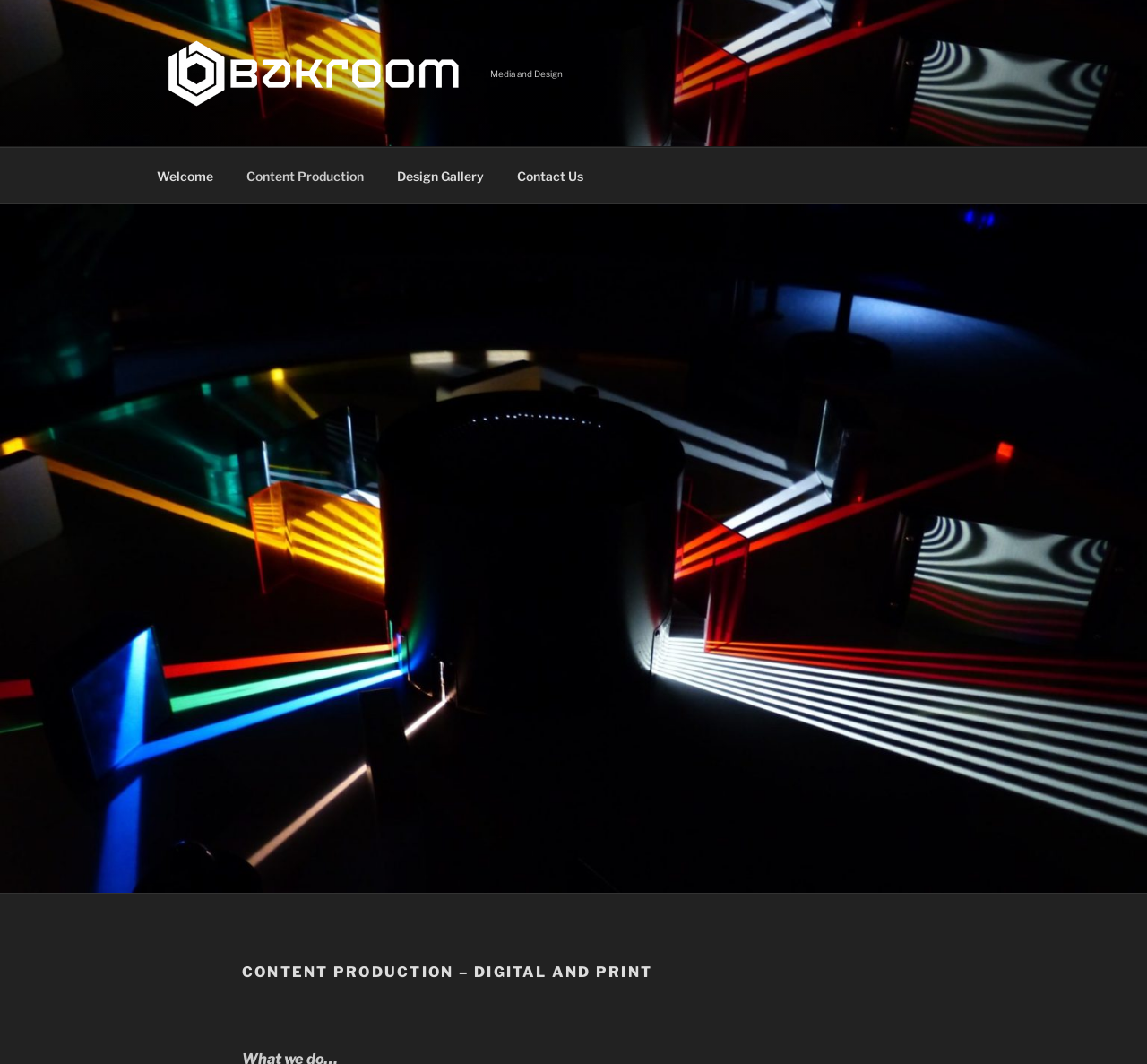Create a detailed summary of the webpage's content and design.

The webpage is about Content Production at Bakroom media & design, specializing in creating content in both digital and print fields. 

At the top left of the page, there is a link with no text. Next to it, the text "Media and Design" is displayed. 

A top menu navigation bar is located at the top center of the page, containing four links: "Welcome", "Content Production", "Design Gallery", and "Contact Us", arranged from left to right.

Below the top menu, a large image occupies the entire width of the page, showcasing "Content Production – Digital and Print" with a cropped optics image. 

At the bottom of the image, a heading "CONTENT PRODUCTION – DIGITAL AND PRINT" is centered, serving as a title for the content.